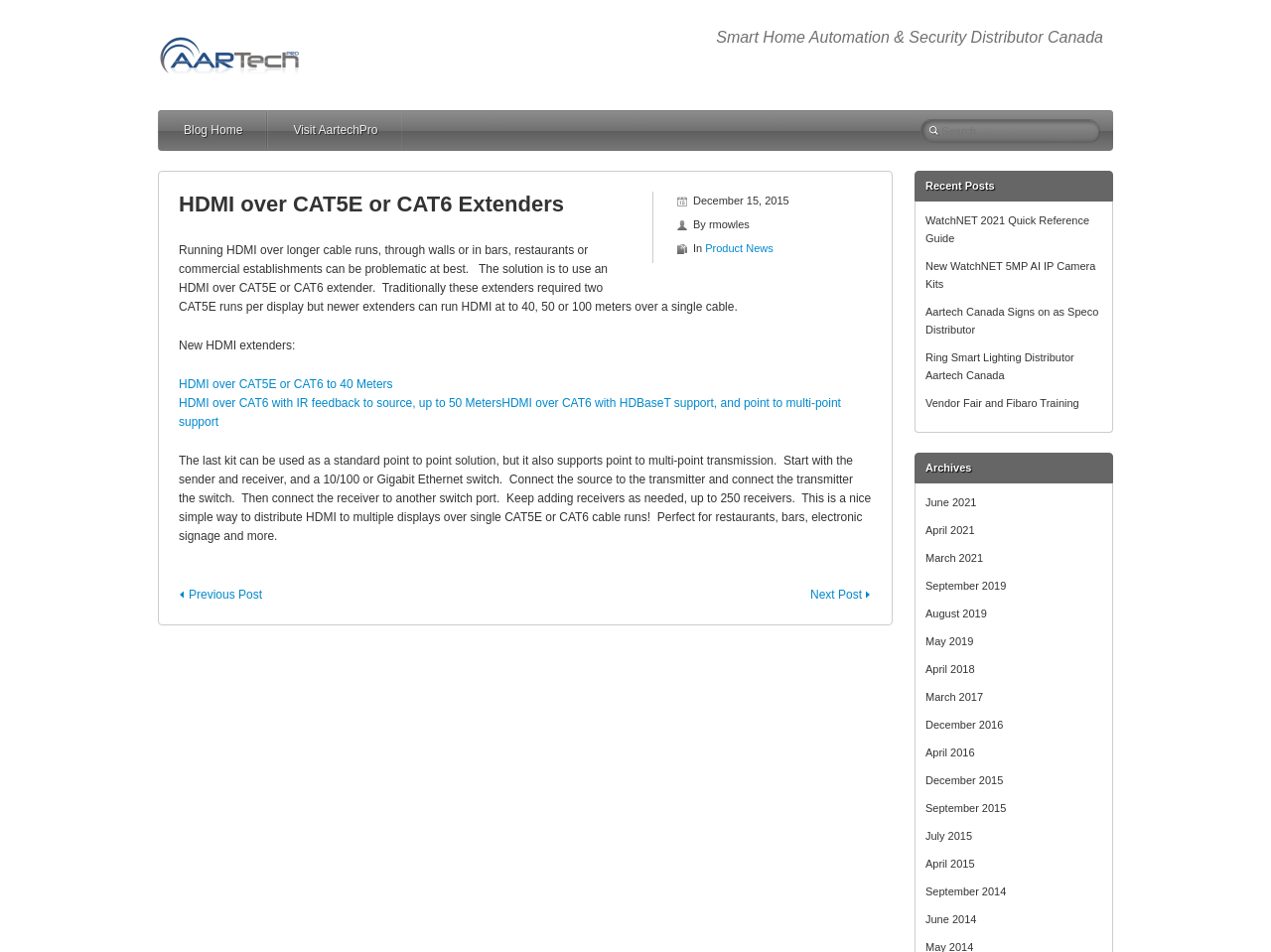Provide a one-word or one-phrase answer to the question:
What is the category of the blog post?

Product News